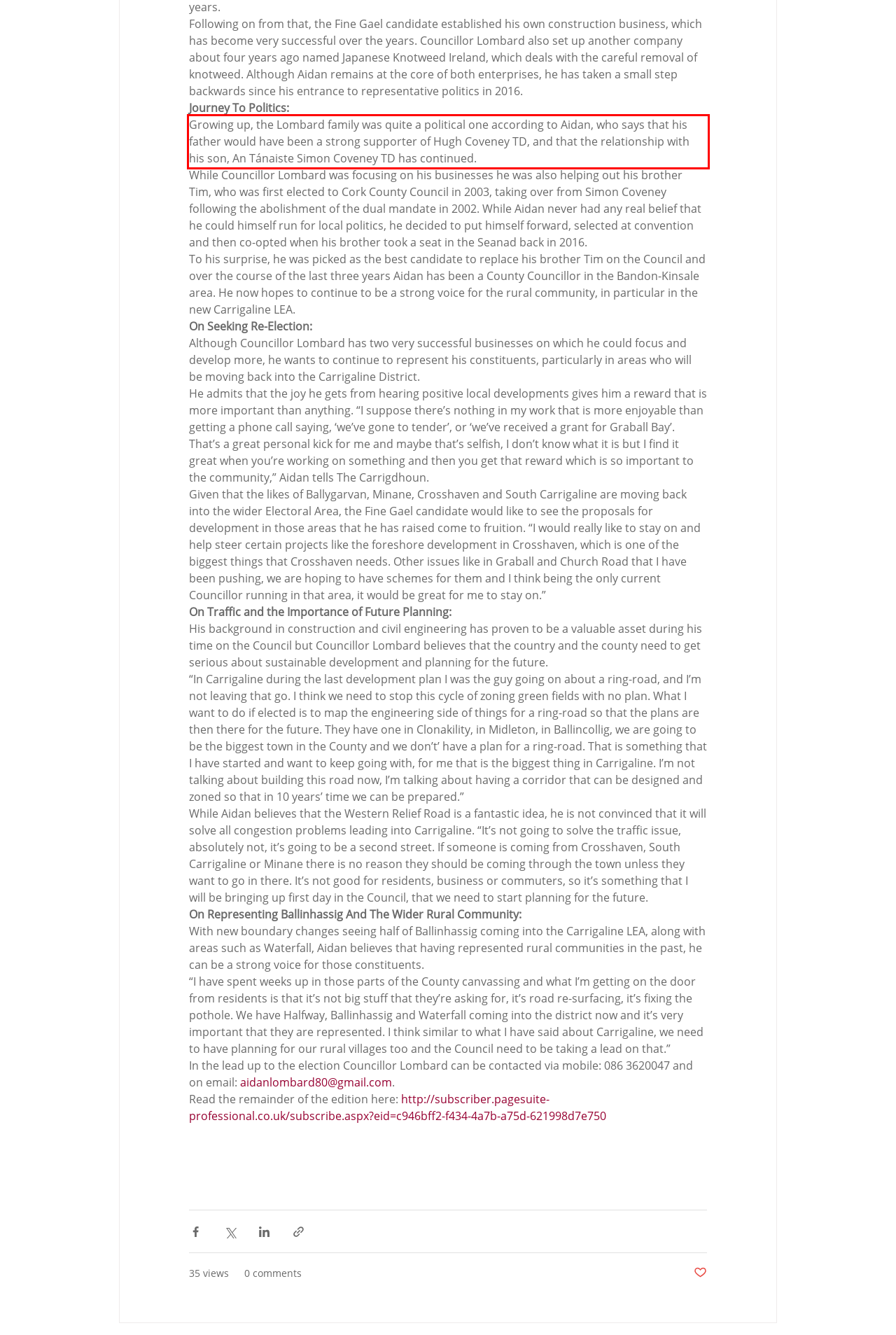From the provided screenshot, extract the text content that is enclosed within the red bounding box.

Growing up, the Lombard family was quite a political one according to Aidan, who says that his father would have been a strong supporter of Hugh Coveney TD, and that the relationship with his son, An Tánaiste Simon Coveney TD has continued.